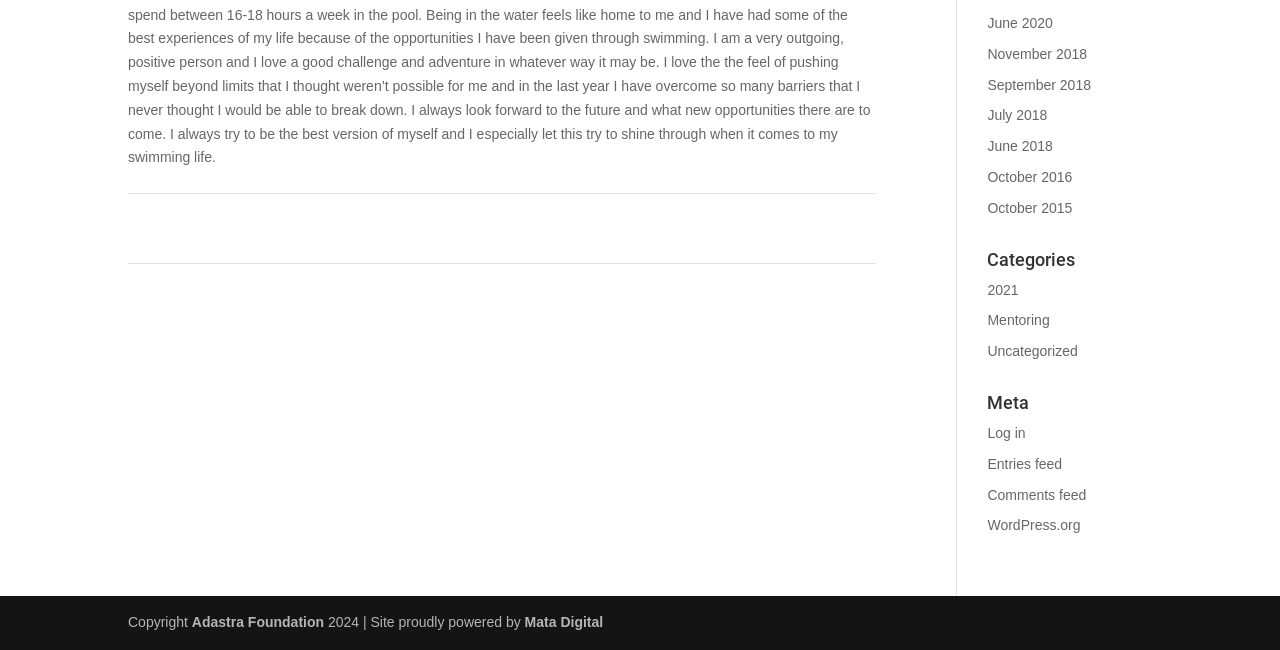Can you find the bounding box coordinates for the UI element given this description: "Uncategorized"? Provide the coordinates as four float numbers between 0 and 1: [left, top, right, bottom].

[0.771, 0.528, 0.842, 0.553]